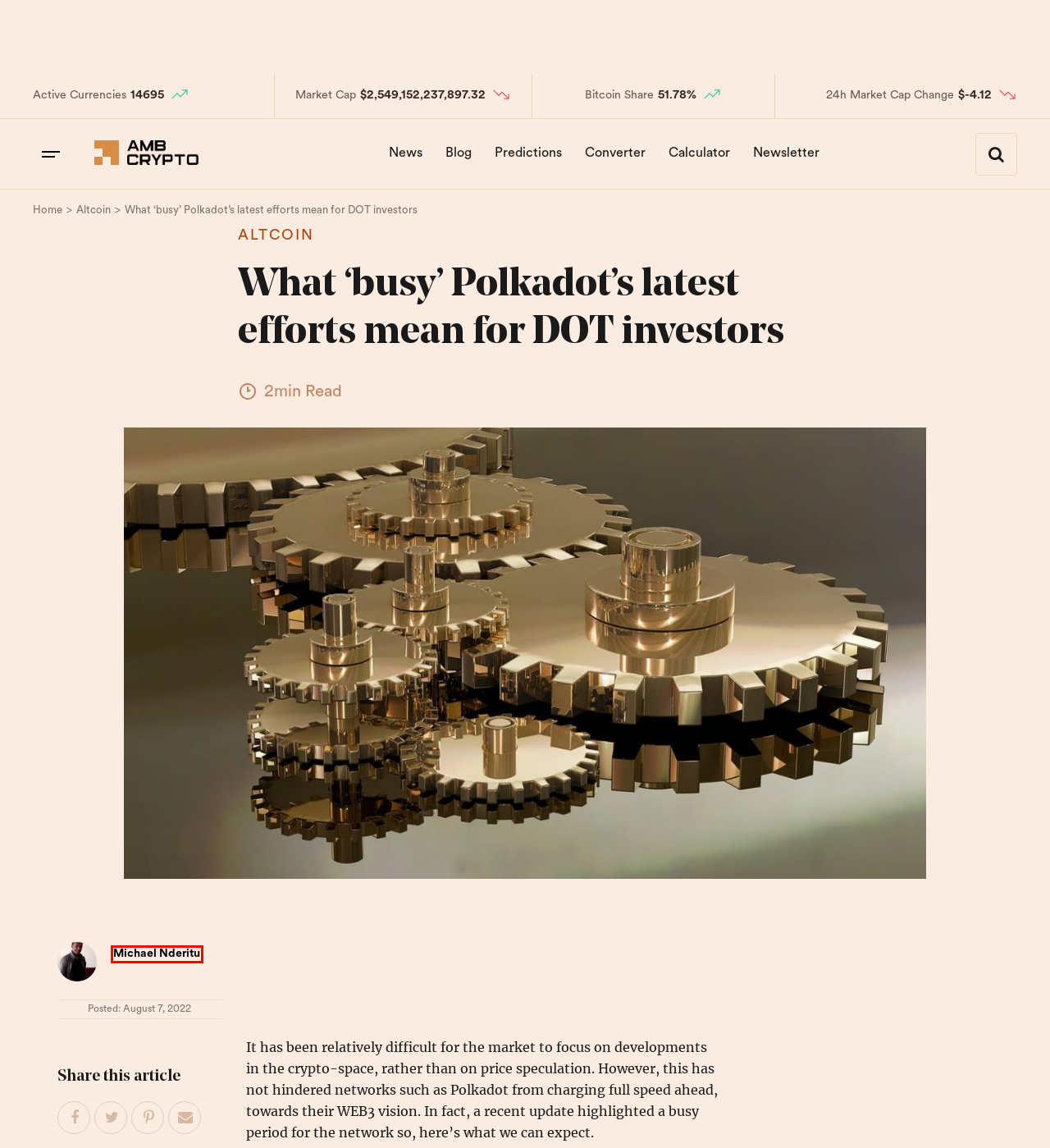You are given a screenshot of a webpage within which there is a red rectangle bounding box. Please choose the best webpage description that matches the new webpage after clicking the selected element in the bounding box. Here are the options:
A. Altcoin News - AMBCrypto
B. Michael Nderitu, Author at AMBCrypto
C. Cryptocurrency Converter , Convert Crypto currency to any Fiat currency- AMBCrypto
D. Web3, Blockchain, and AI at the AMBCrypto Blog
E. Here's a word of advice for new UNI investors in the market - AMBCrypto
F. Careers - AMBCrypto
G. BlackRock Bitcoin ETF loses steam: BTC price impact? - AMBCrypto
H. Contact Us - AMBCrypto

B